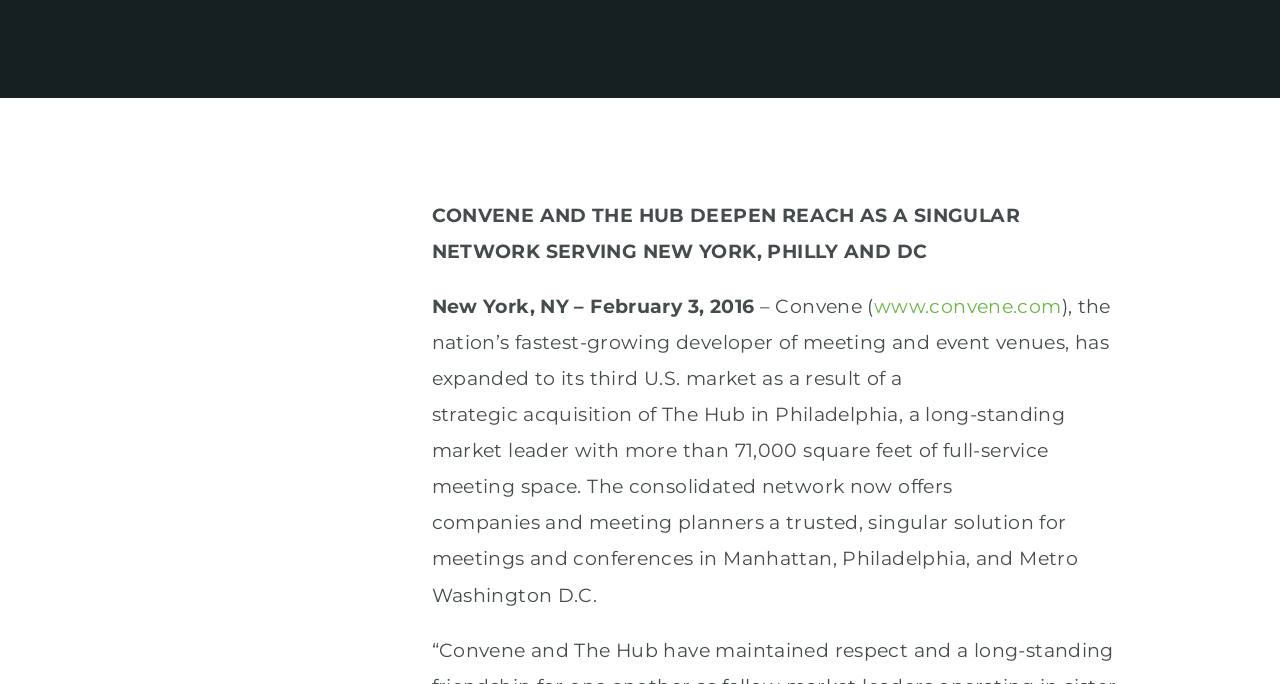Determine the bounding box coordinates (top-left x, top-left y, bottom-right x, bottom-right y) of the UI element described in the following text: www.convene.com

[0.683, 0.431, 0.829, 0.465]